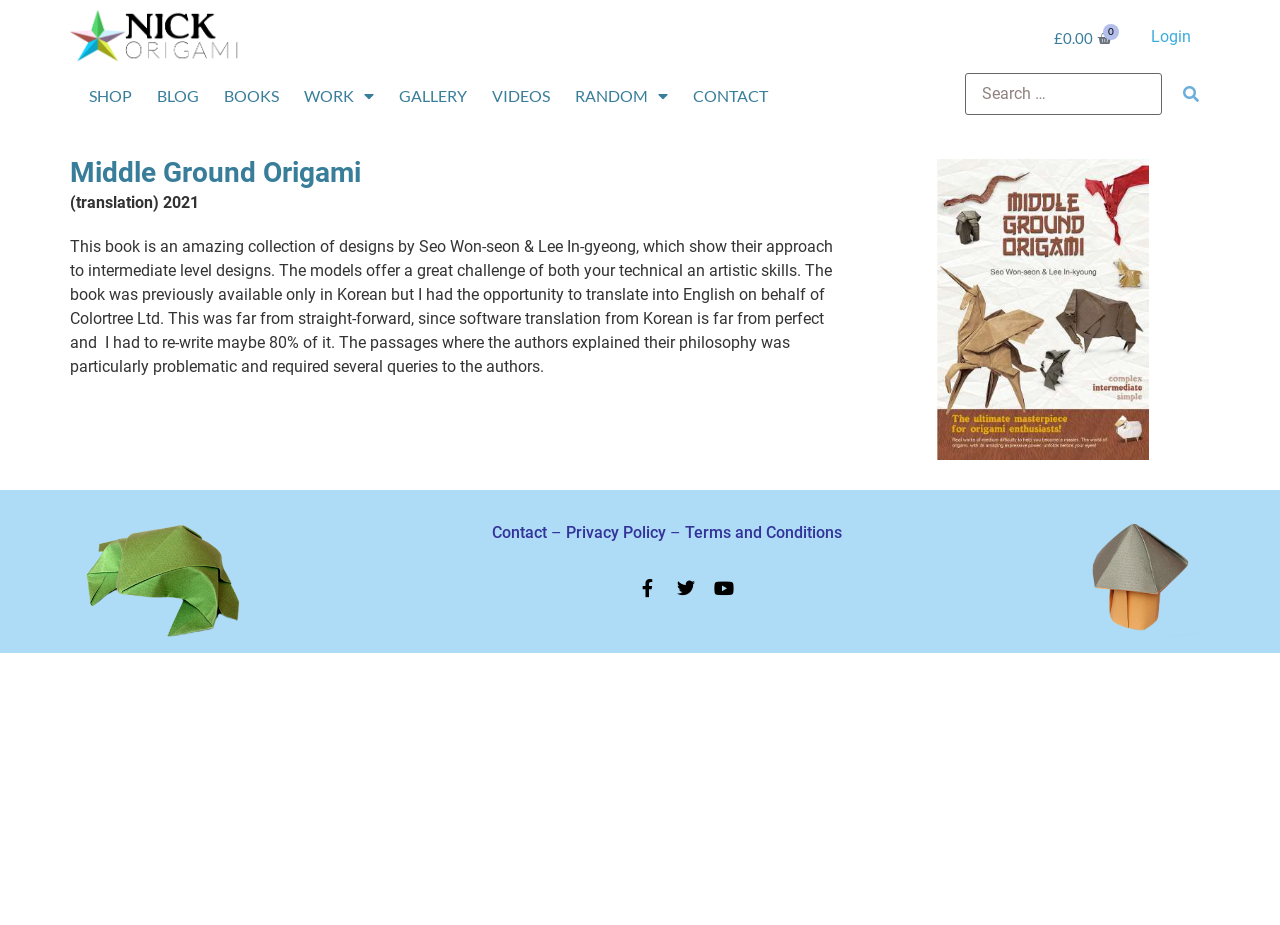Please examine the image and answer the question with a detailed explanation:
What is the name of the authors?

I found the answer by reading the StaticText element which mentions the authors' names and their approach to intermediate level designs.